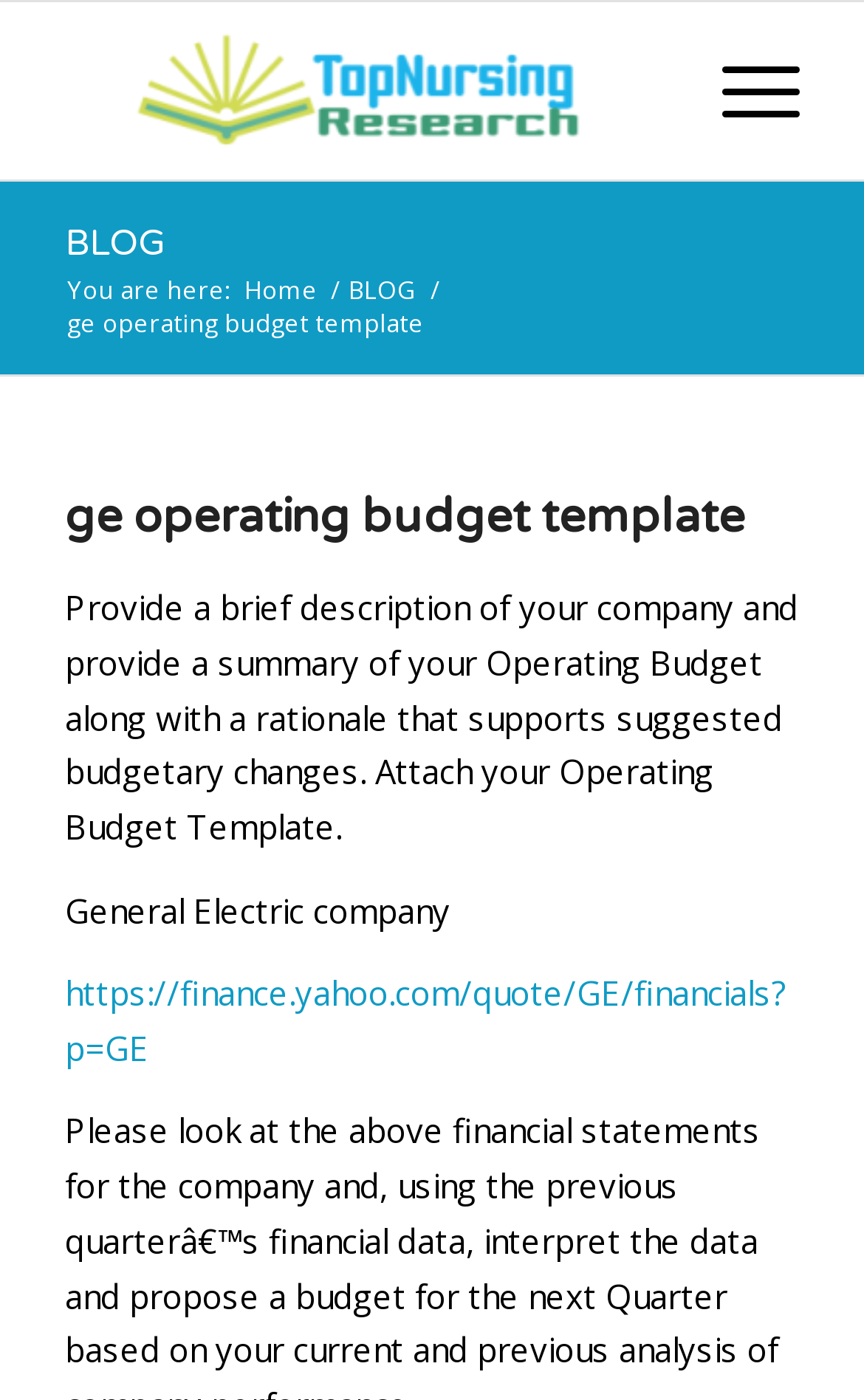Explain the webpage in detail.

The webpage appears to be a template for creating an operating budget for General Electric company. At the top left corner, there is a logo of "topnursingresearch" with a link to the website. Next to the logo, there is a link to the "BLOG" section. 

Below the logo, there is a navigation menu with links to "Home" and "BLOG" again, separated by a slash. The current page is indicated by the text "You are here:" followed by the navigation menu.

The main content of the page is headed by a title "ge operating budget template" which is also a link. Below the title, there is a brief description of the task, which is to provide a brief description of the company and a summary of the operating budget along with a rationale for suggested budgetary changes, and to attach the operating budget template.

Under the description, there is a brief introduction to General Electric company. At the bottom left corner, there is a link to the financial information of General Electric company on Yahoo Finance.